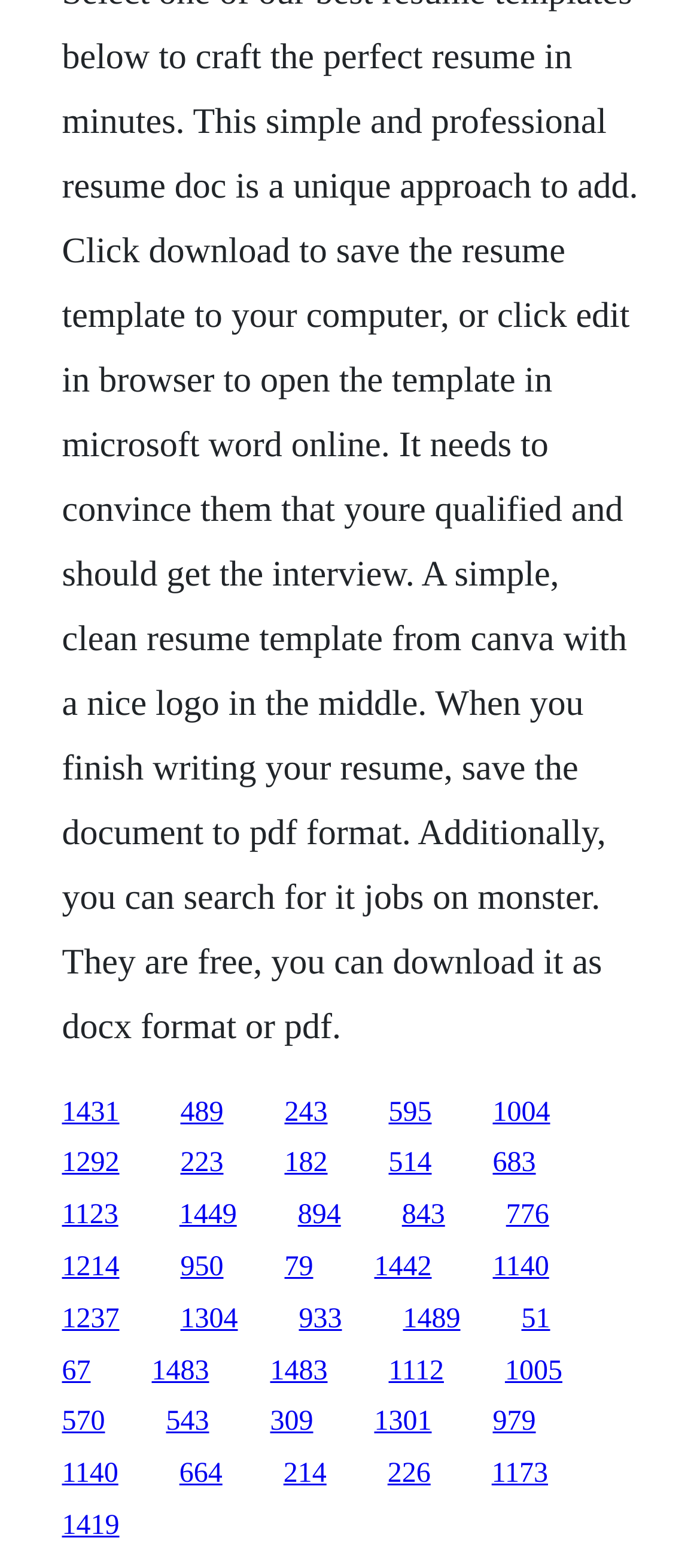Please find the bounding box coordinates of the element that you should click to achieve the following instruction: "go to the twentieth link". The coordinates should be presented as four float numbers between 0 and 1: [left, top, right, bottom].

[0.576, 0.831, 0.658, 0.851]